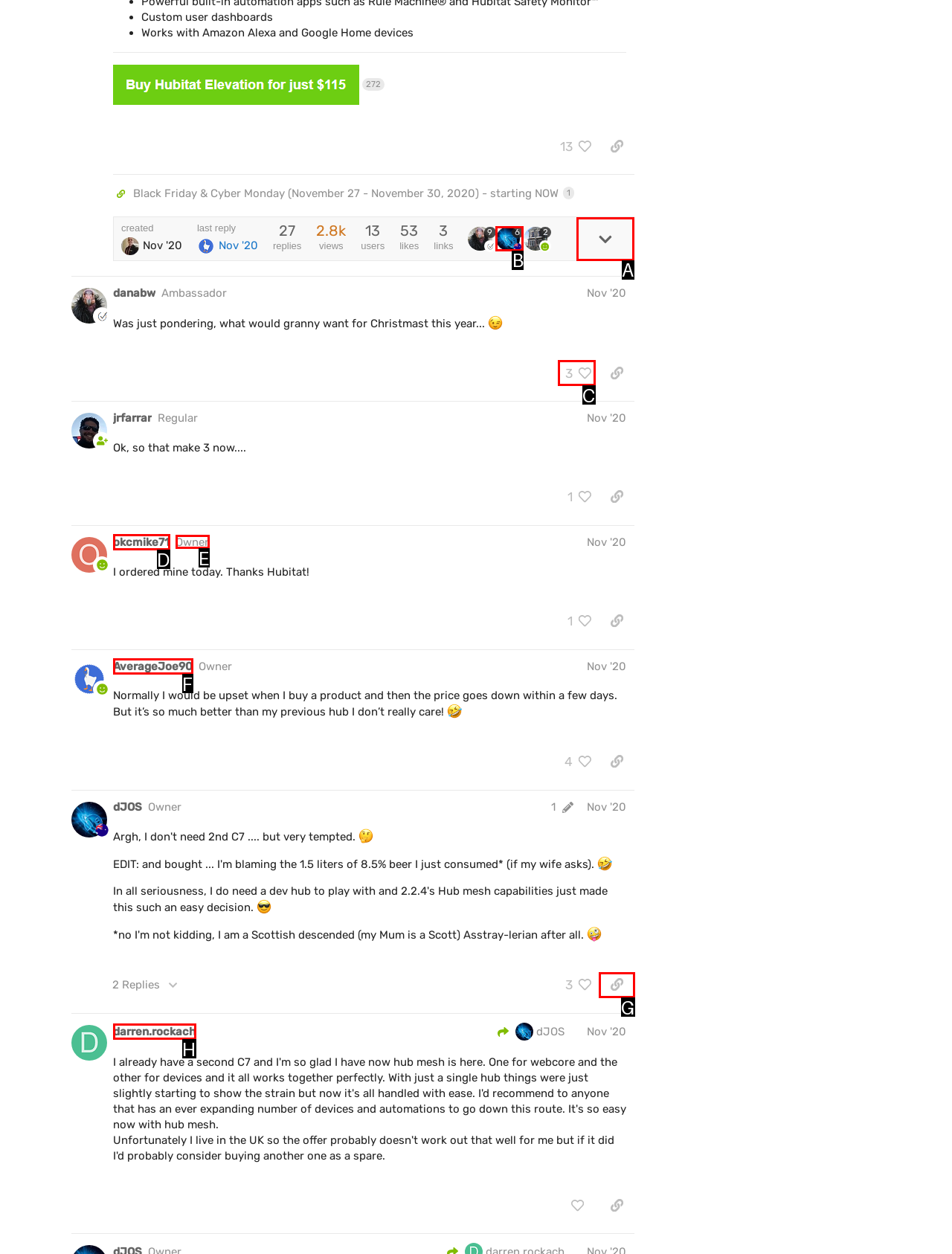Identify the HTML element that matches the description: FAQ
Respond with the letter of the correct option.

None